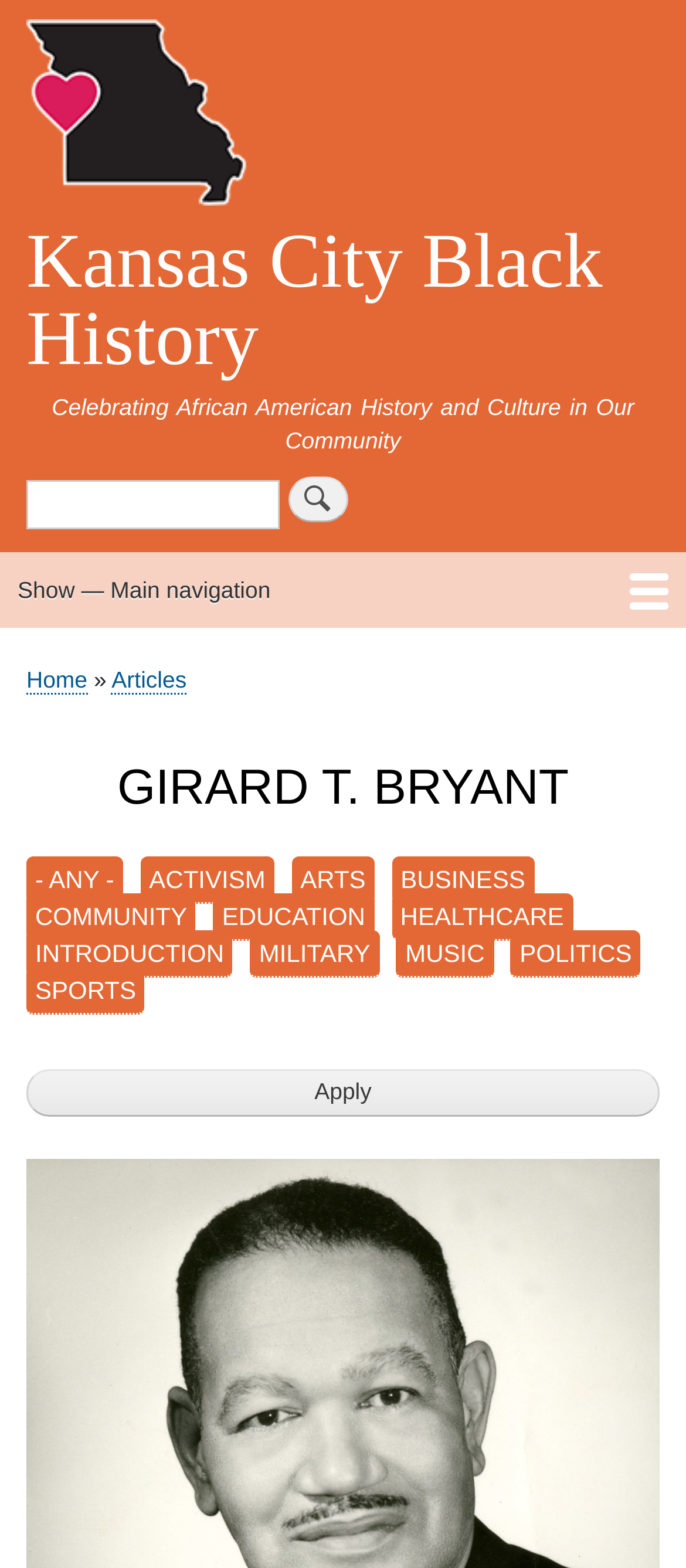Please locate the bounding box coordinates for the element that should be clicked to achieve the following instruction: "Go to Home page". Ensure the coordinates are given as four float numbers between 0 and 1, i.e., [left, top, right, bottom].

[0.038, 0.012, 0.359, 0.138]